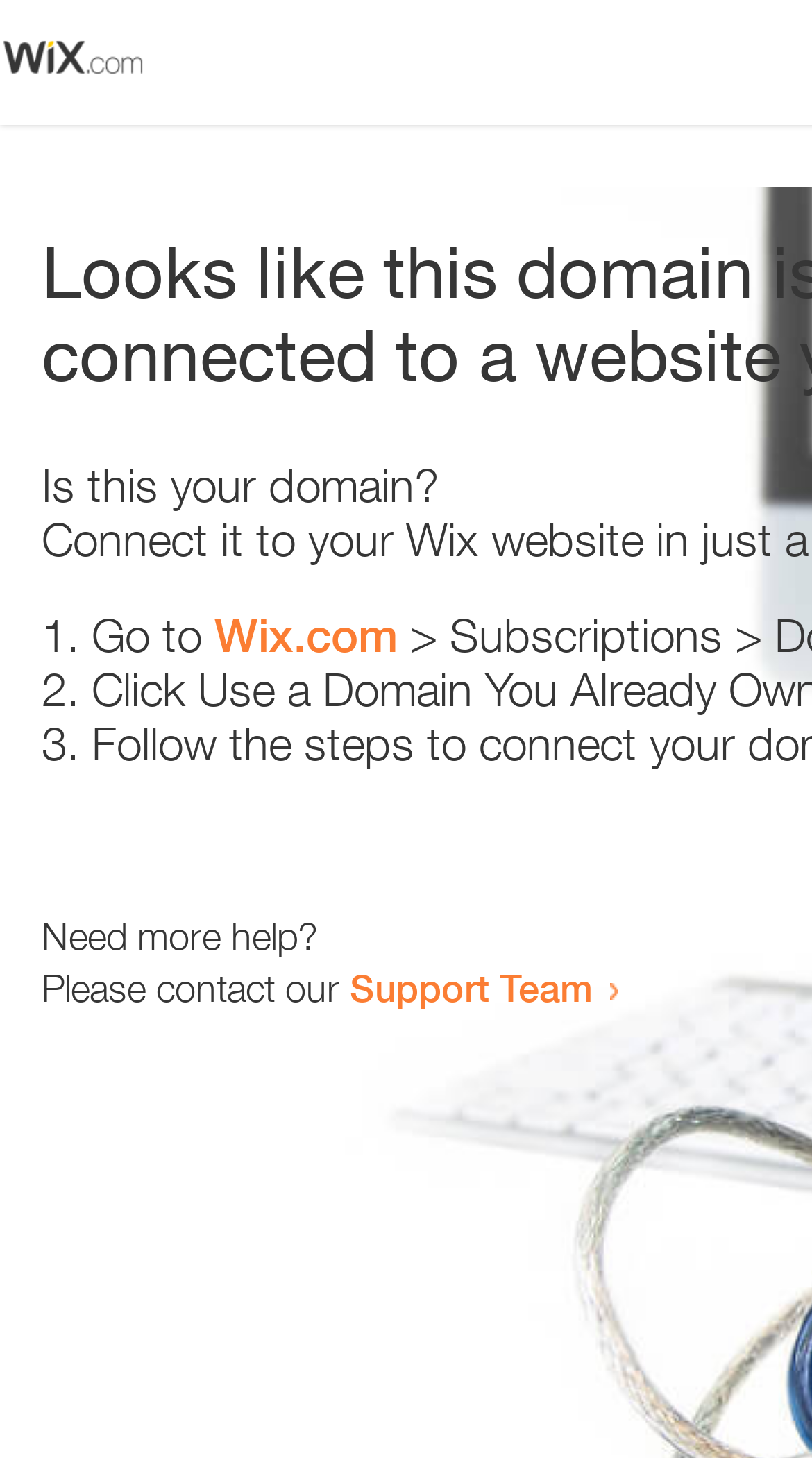How many list markers are there?
Using the visual information, respond with a single word or phrase.

3